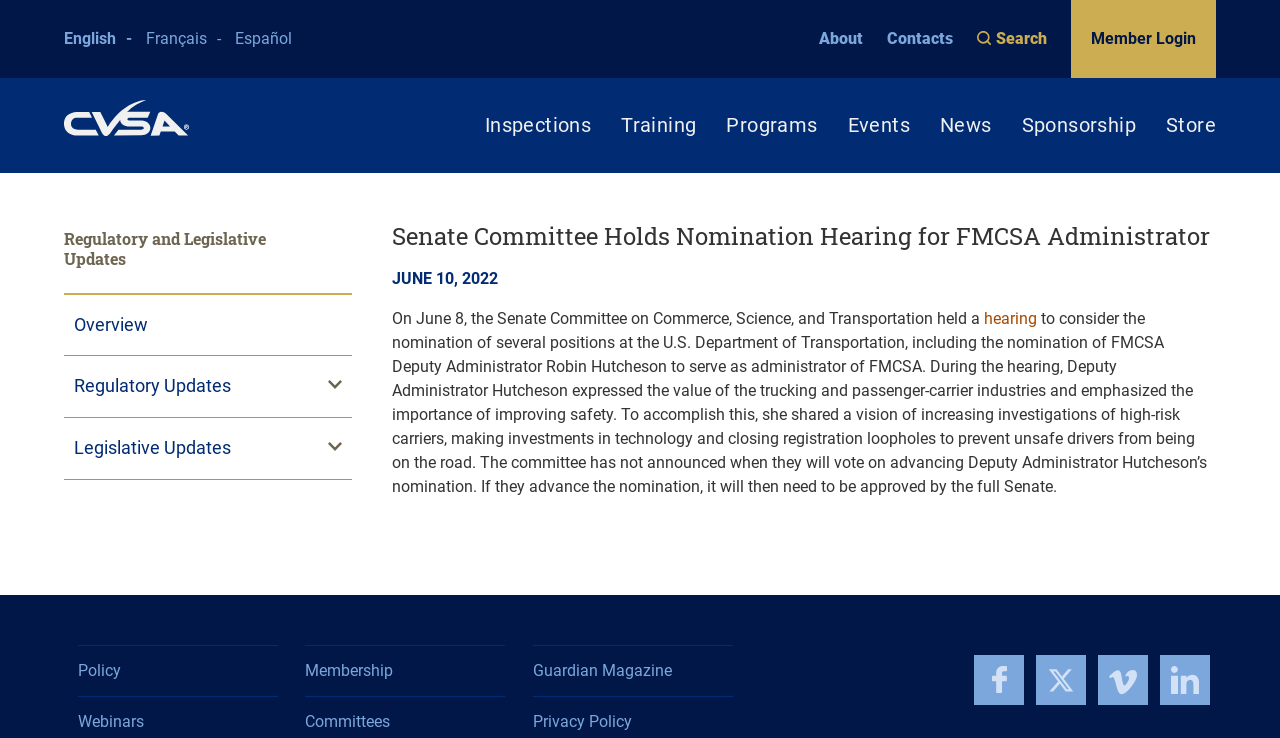Locate the UI element described as follows: "Regulatory and Legislative Updates". Return the bounding box coordinates as four float numbers between 0 and 1 in the order [left, top, right, bottom].

[0.05, 0.277, 0.275, 0.399]